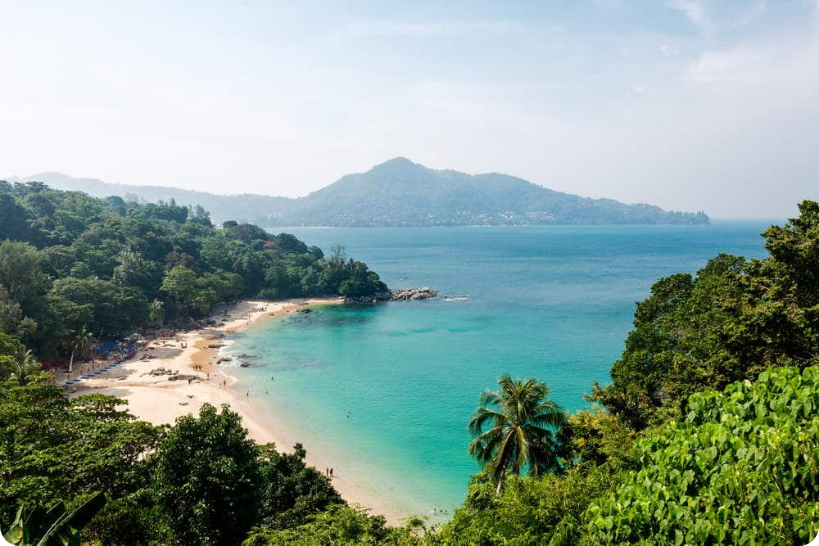Formulate a detailed description of the image content.

The image captures the stunning vista of Kamala Beach, situated in Phuket, Thailand. In the foreground, golden sands stretch along the shoreline, kissed by the gentle turquoise waves of the Andaman Sea. Lush green foliage frames the beach, enhancing the serene natural beauty of the area. Small groups of visitors dot the shoreline, enjoying the warmth and tranquility of this tropical paradise. In the background, rolling hills rise, adding depth to the landscape and showcasing the vibrant greenery typical of Phuket. The scene evokes a sense of peace, inviting travelers to relax and unwind in this picturesque coastal setting.